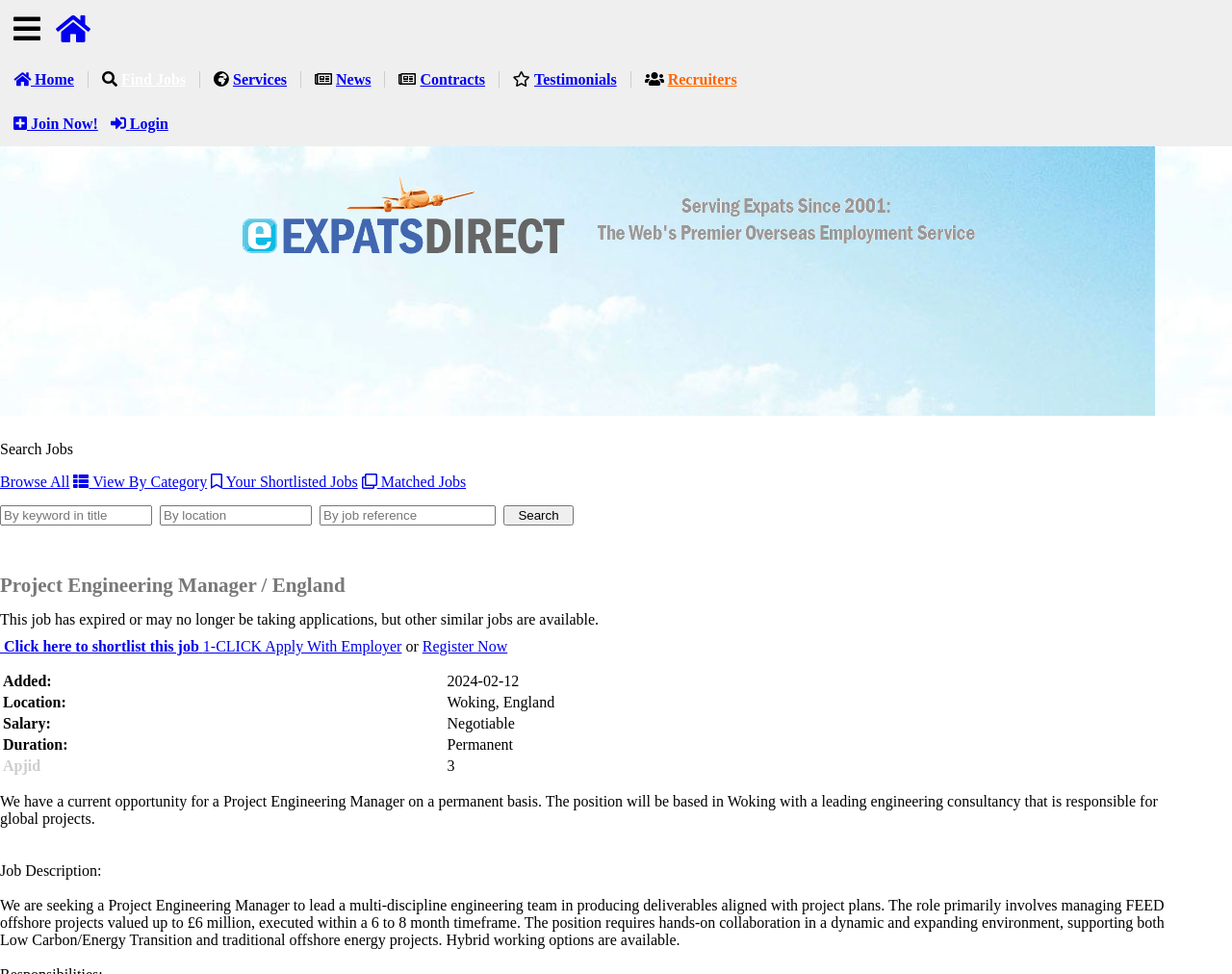Answer briefly with one word or phrase:
Where is the job located?

Woking, England